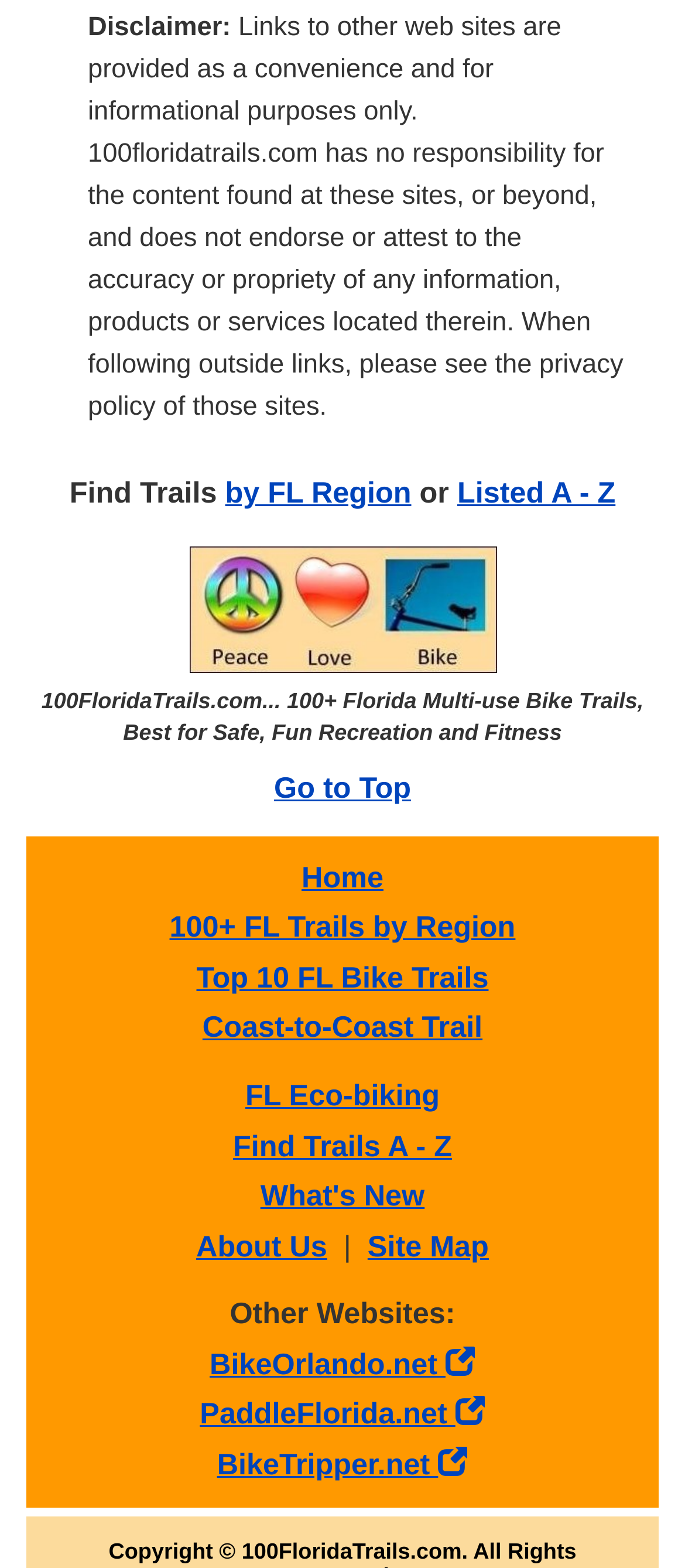Please find the bounding box coordinates of the section that needs to be clicked to achieve this instruction: "Click on 'Find Trails'".

[0.101, 0.304, 0.317, 0.325]